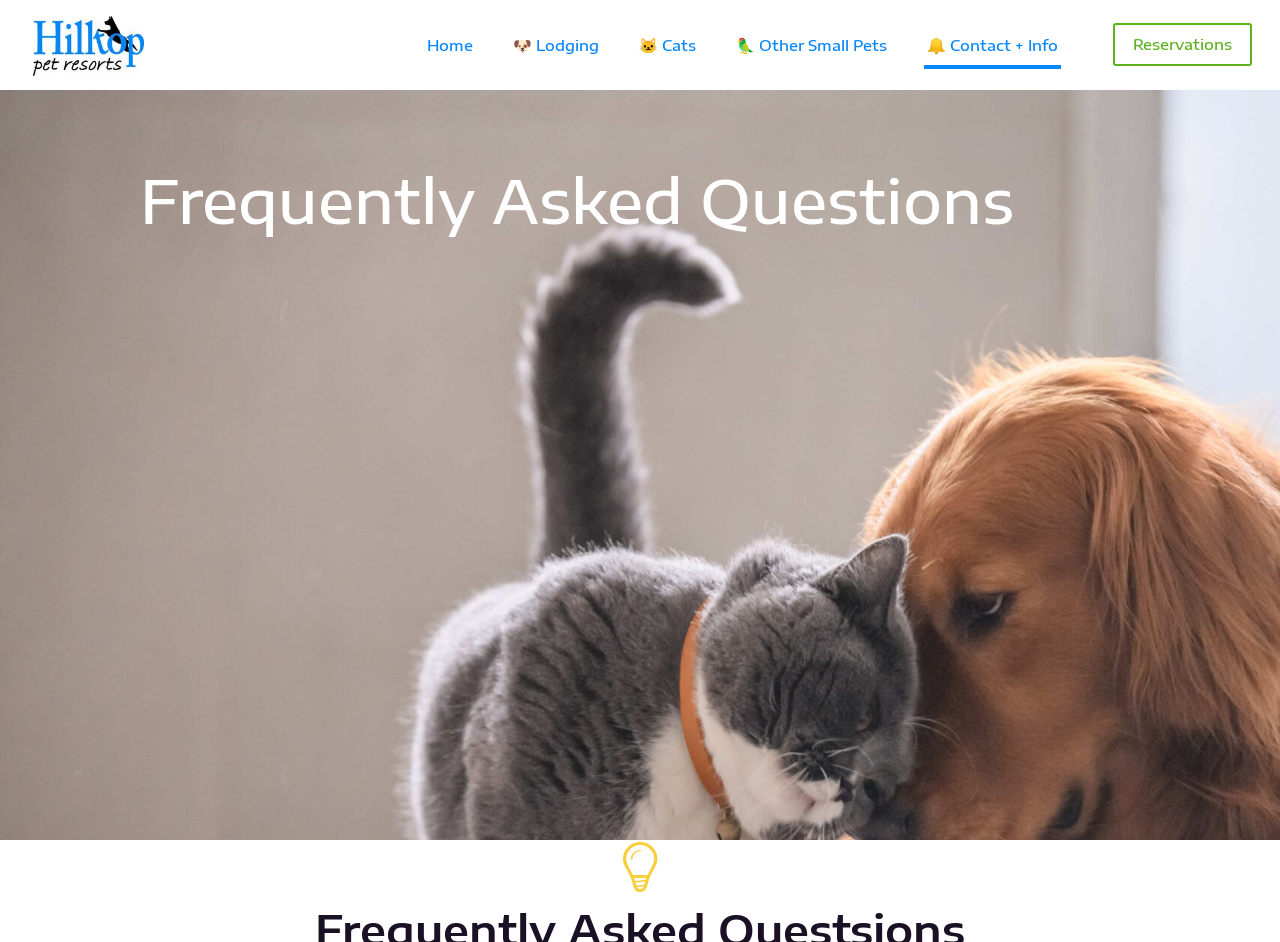Bounding box coordinates are specified in the format (top-left x, top-left y, bottom-right x, bottom-right y). All values are floating point numbers bounded between 0 and 1. Please provide the bounding box coordinate of the region this sentence describes: Reservations

[0.87, 0.024, 0.978, 0.07]